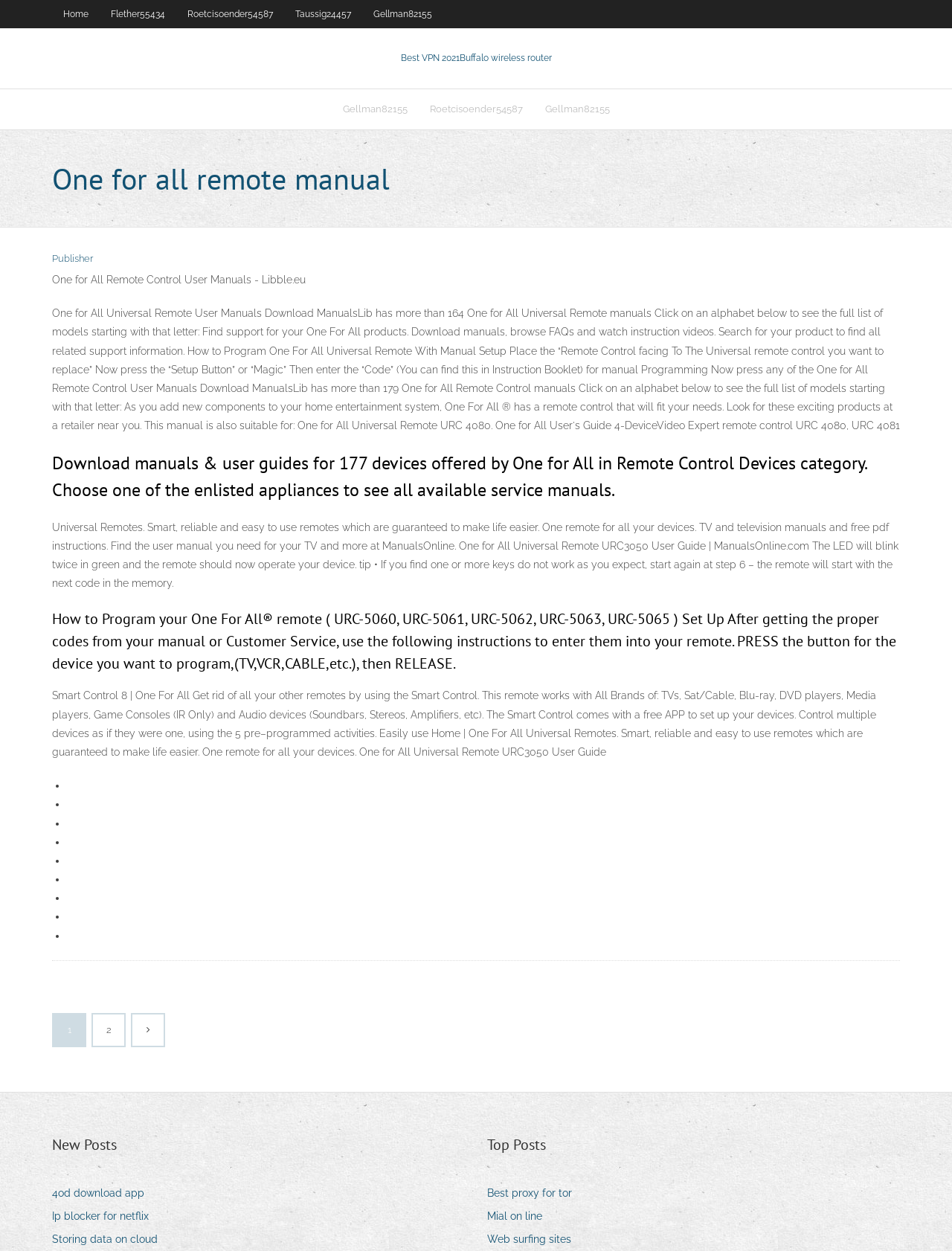Locate the bounding box coordinates of the clickable area to execute the instruction: "Click on the 'Publisher' link". Provide the coordinates as four float numbers between 0 and 1, represented as [left, top, right, bottom].

[0.055, 0.202, 0.098, 0.211]